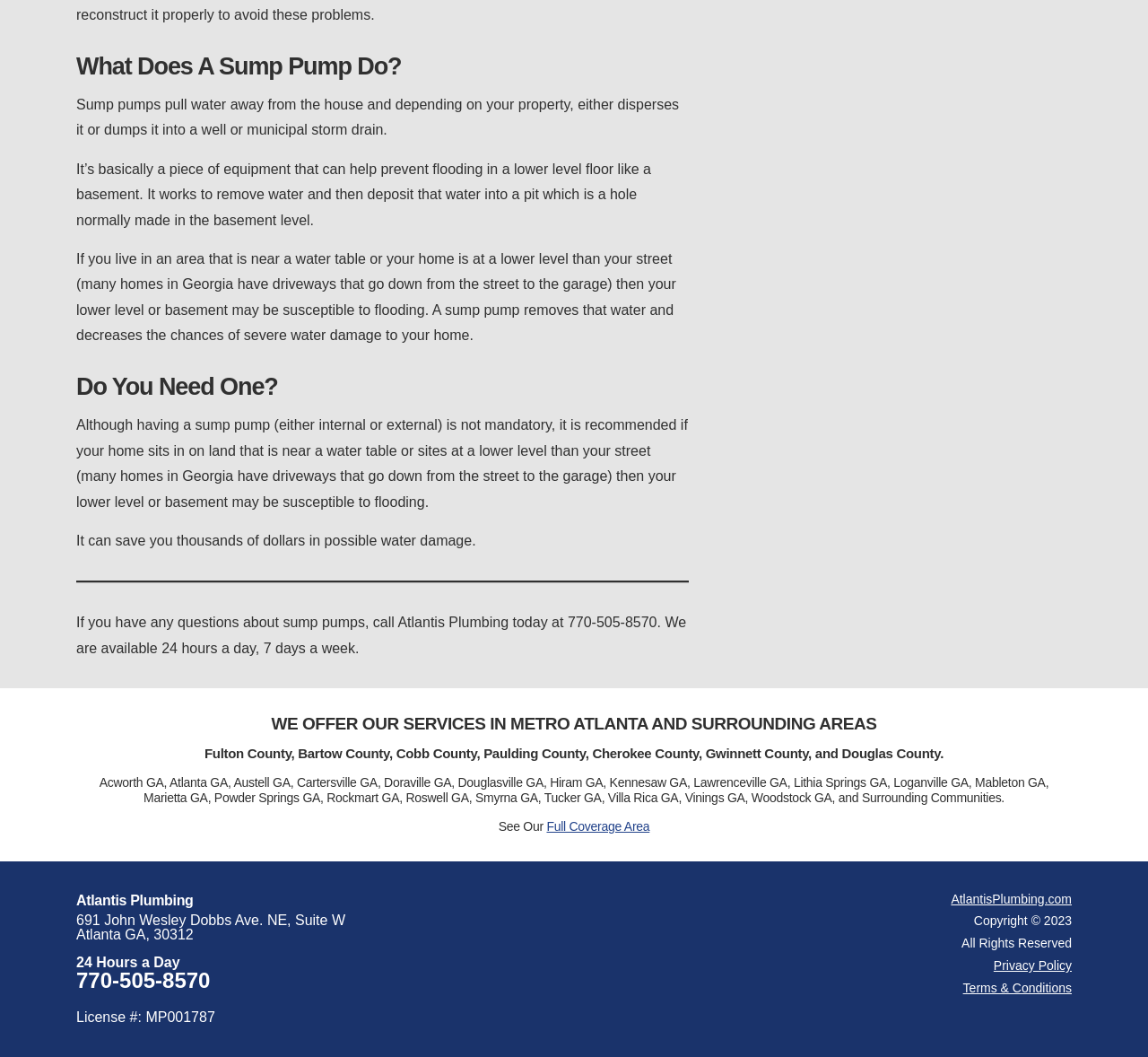Is having a sump pump mandatory?
Please elaborate on the answer to the question with detailed information.

The webpage states that although having a sump pump is not mandatory, it is recommended if your home sits in on land that is near a water table or sites at a lower level than your street.